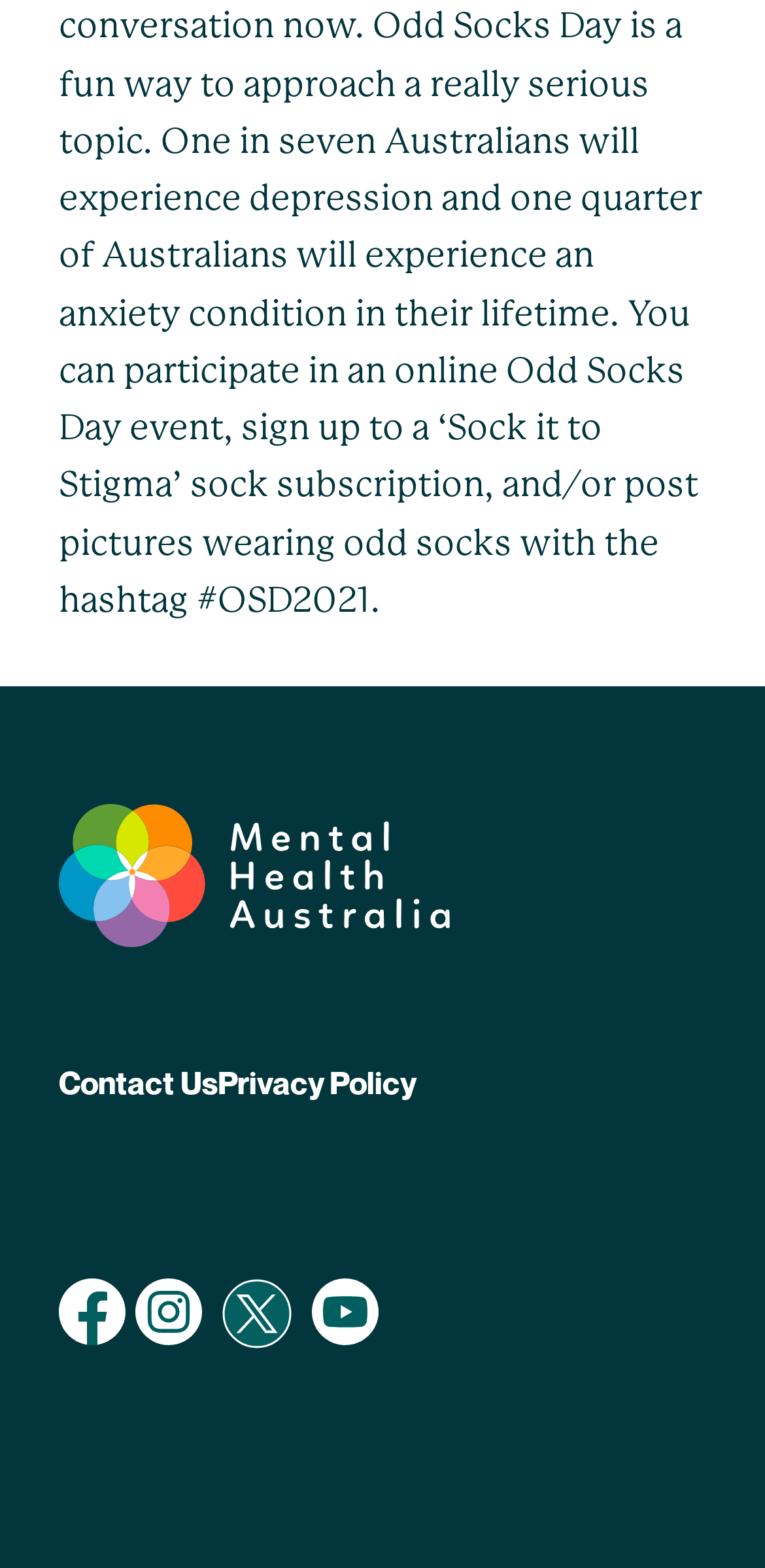Determine the bounding box coordinates for the UI element with the following description: "About". The coordinates should be four float numbers between 0 and 1, represented as [left, top, right, bottom].

[0.072, 0.178, 0.236, 0.211]